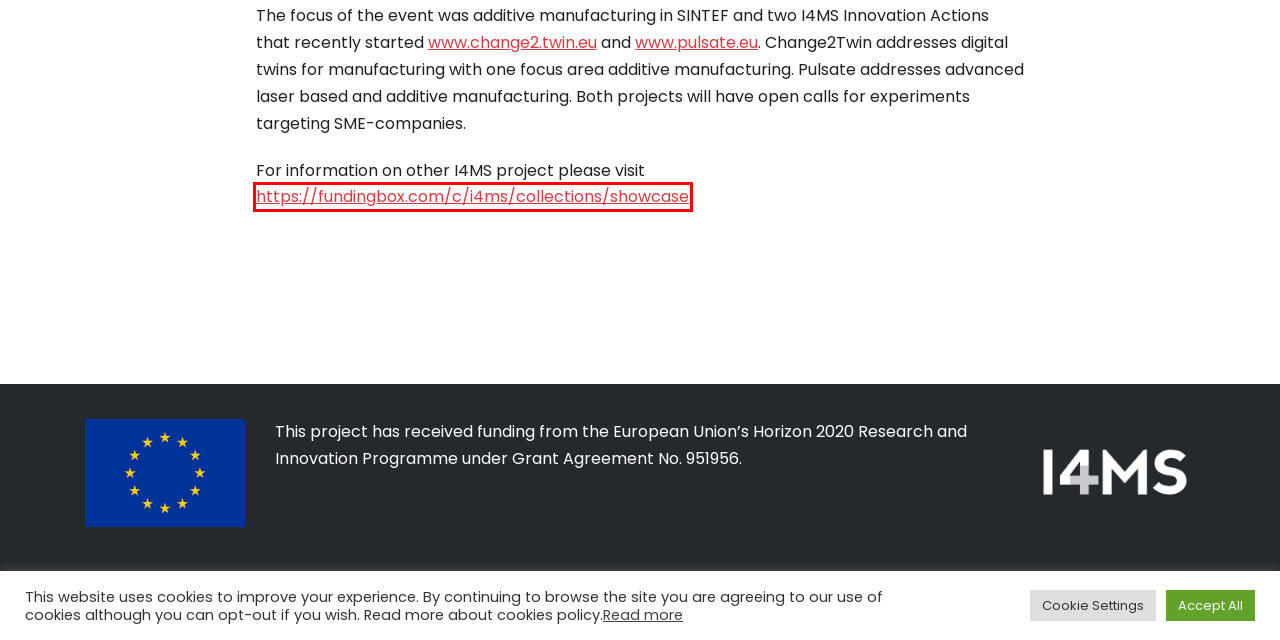Inspect the screenshot of a webpage with a red rectangle bounding box. Identify the webpage description that best corresponds to the new webpage after clicking the element inside the bounding box. Here are the candidates:
A. Privacy and Terms - Change2Twin Project
B. LinkedIn
C. Consortium - Change2Twin Project
D. Deliverables - Change2Twin Project
E. PULSATE - Home
F. Contact us - Change2Twin Project
G. Graphenstone - Change2Twin Project
H. ZWILLING J.A. HENCKELS - Global Homepage

B